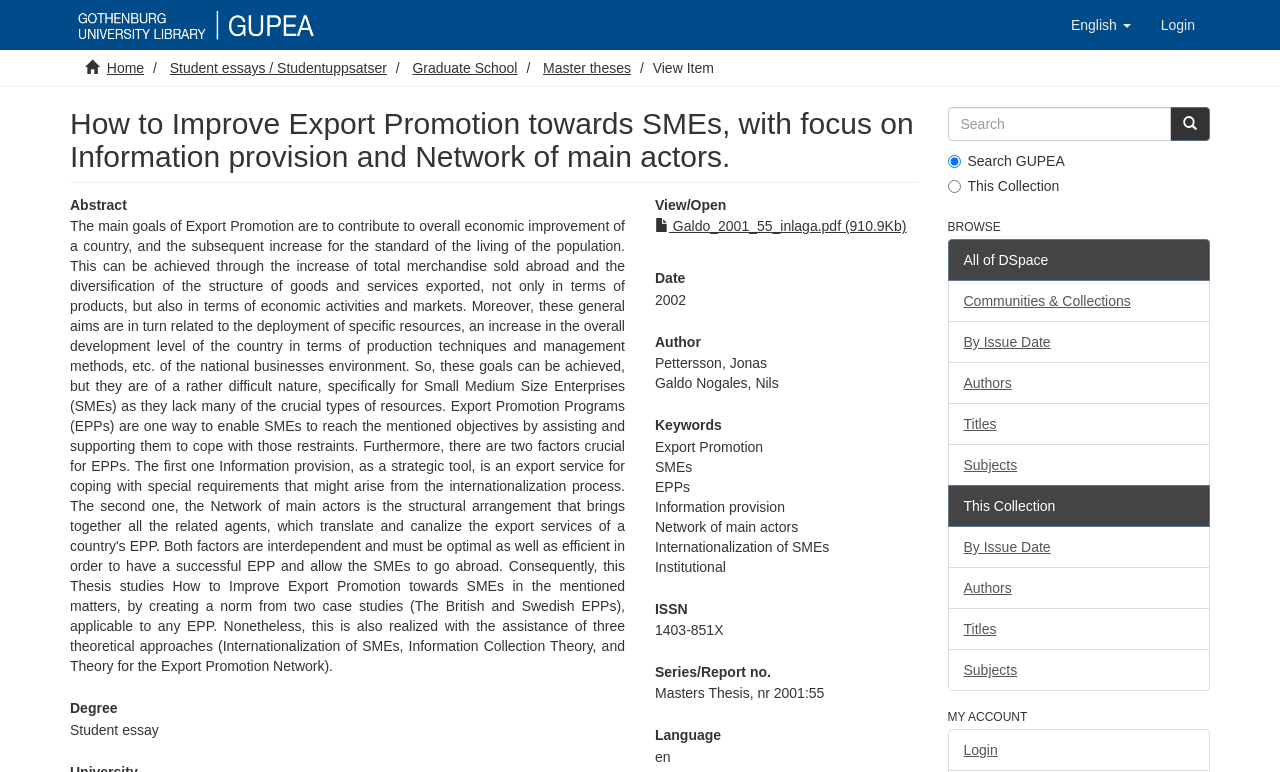Identify the bounding box coordinates for the element that needs to be clicked to fulfill this instruction: "Search for a specific term". Provide the coordinates in the format of four float numbers between 0 and 1: [left, top, right, bottom].

[0.74, 0.139, 0.915, 0.183]